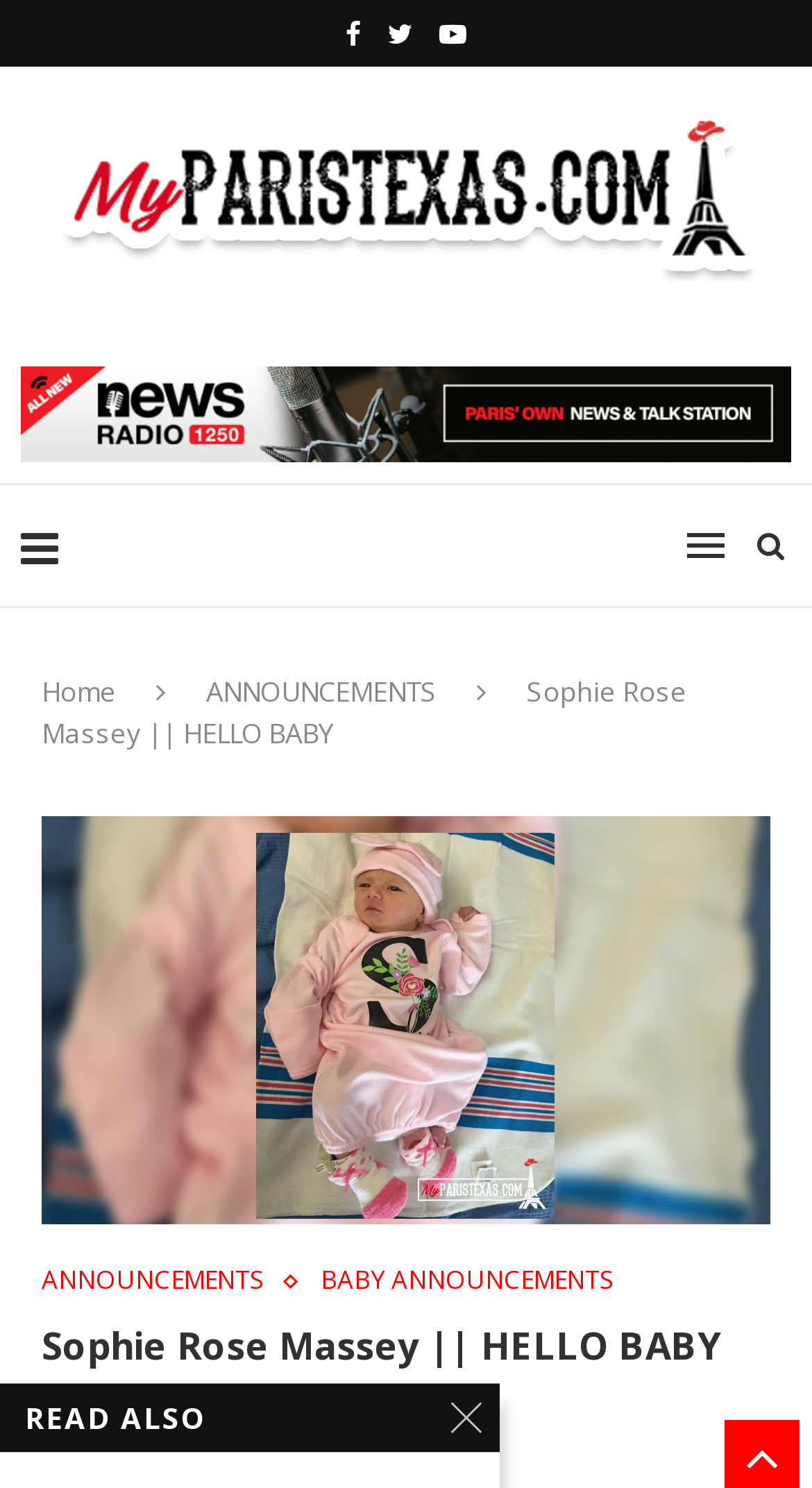Identify the bounding box coordinates of the region that needs to be clicked to carry out this instruction: "Check the time of the post". Provide these coordinates as four float numbers ranging from 0 to 1, i.e., [left, top, right, bottom].

[0.051, 0.96, 0.321, 0.983]